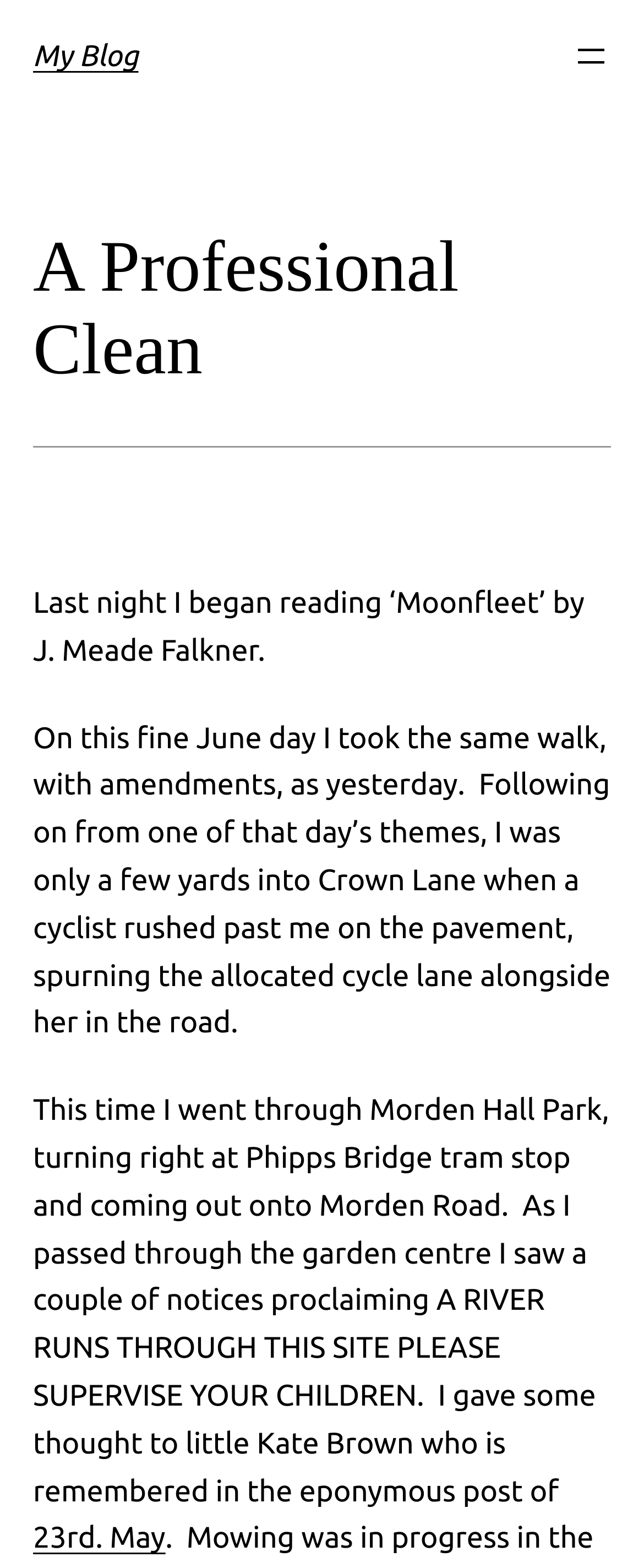Please respond to the question using a single word or phrase:
What is the purpose of the notices in the garden centre?

To supervise children